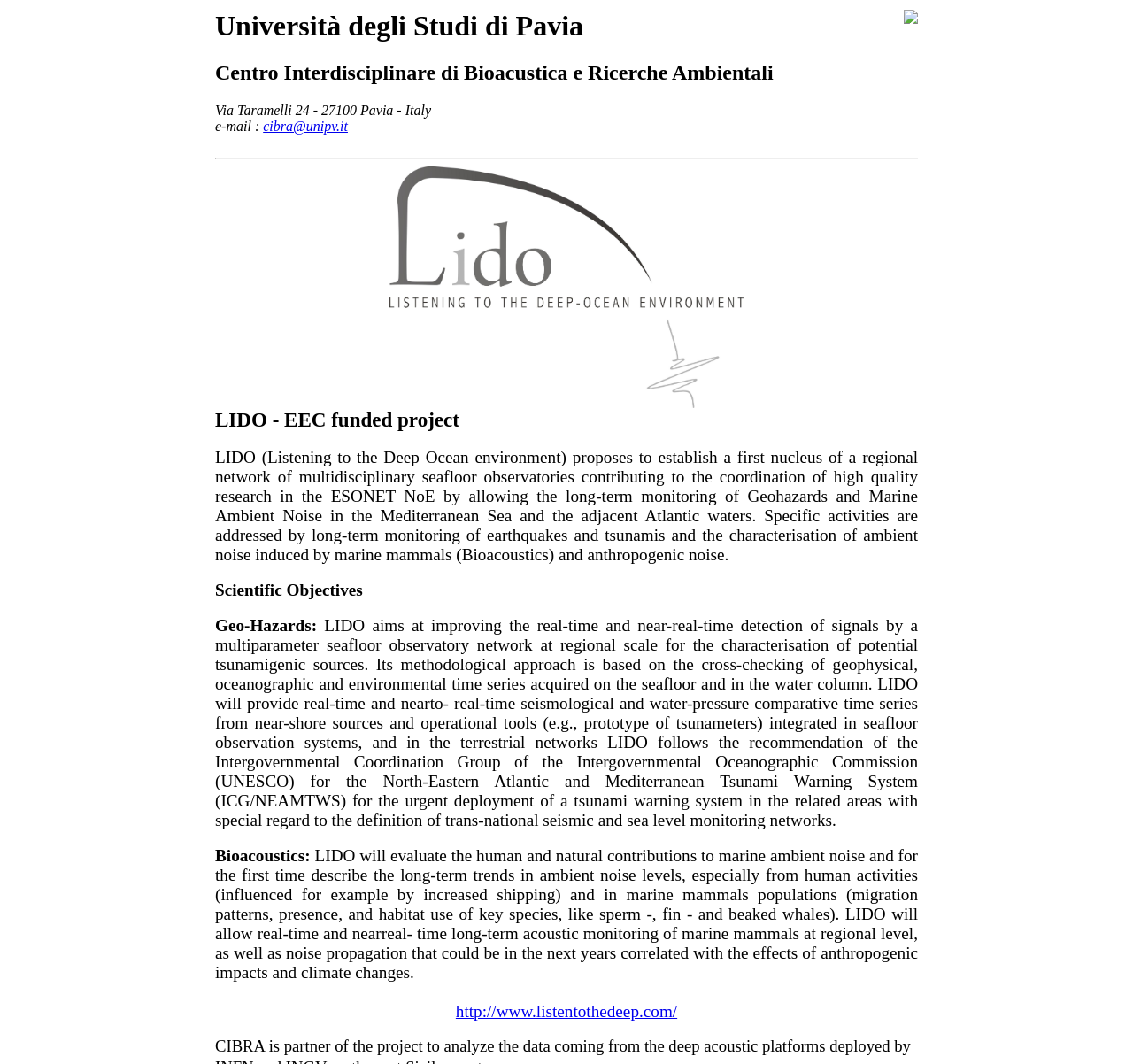Extract the main heading text from the webpage.

Università degli Studi di Pavia